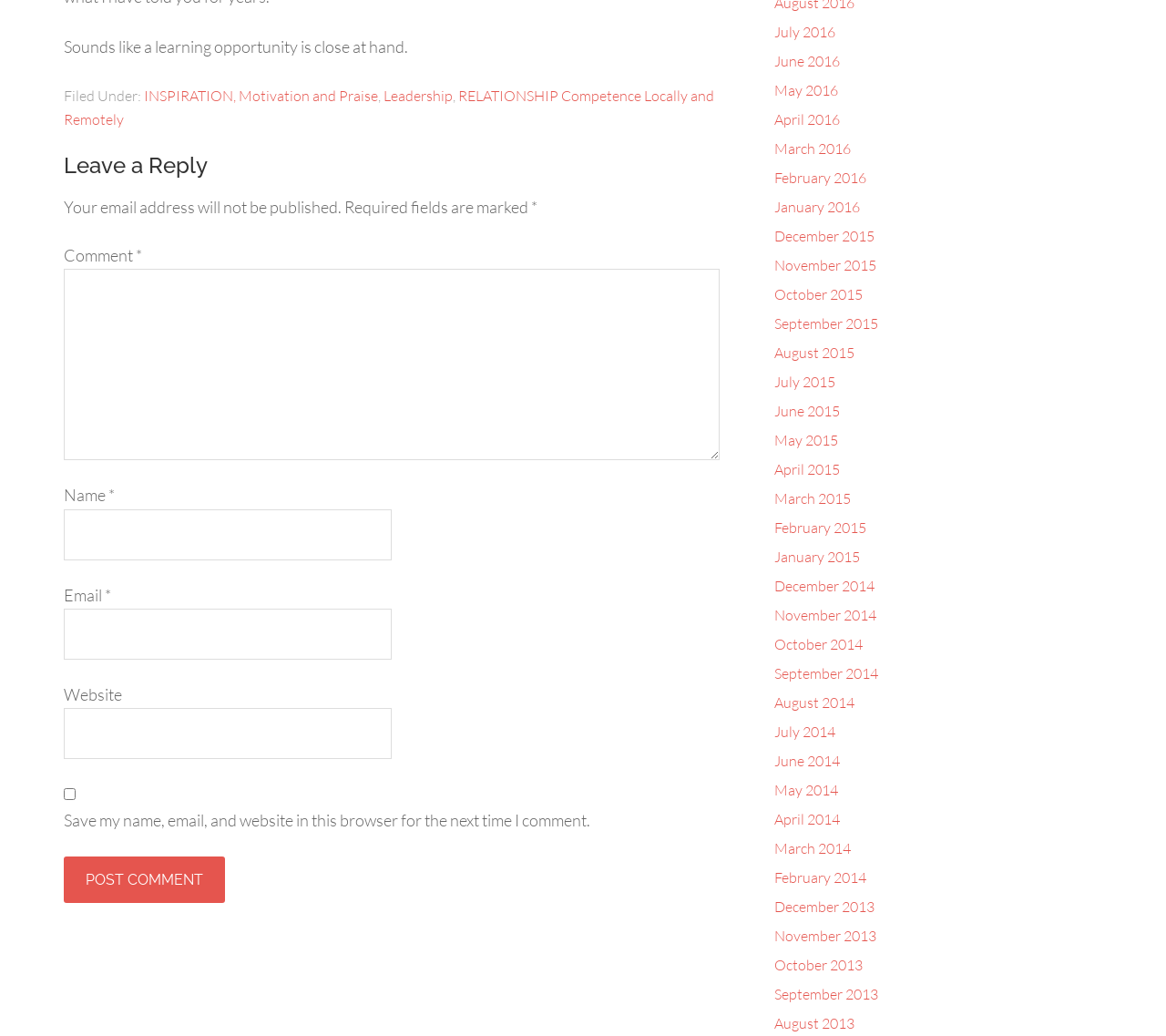What is the purpose of the text box labeled 'Comment'?
Provide a detailed answer to the question, using the image to inform your response.

The text box labeled 'Comment' is located below the 'Leave a Reply' heading, indicating that it is used to input a comment or response to the article or post. The presence of required fields marked with an asterisk (*) suggests that users must enter a comment to submit the form.